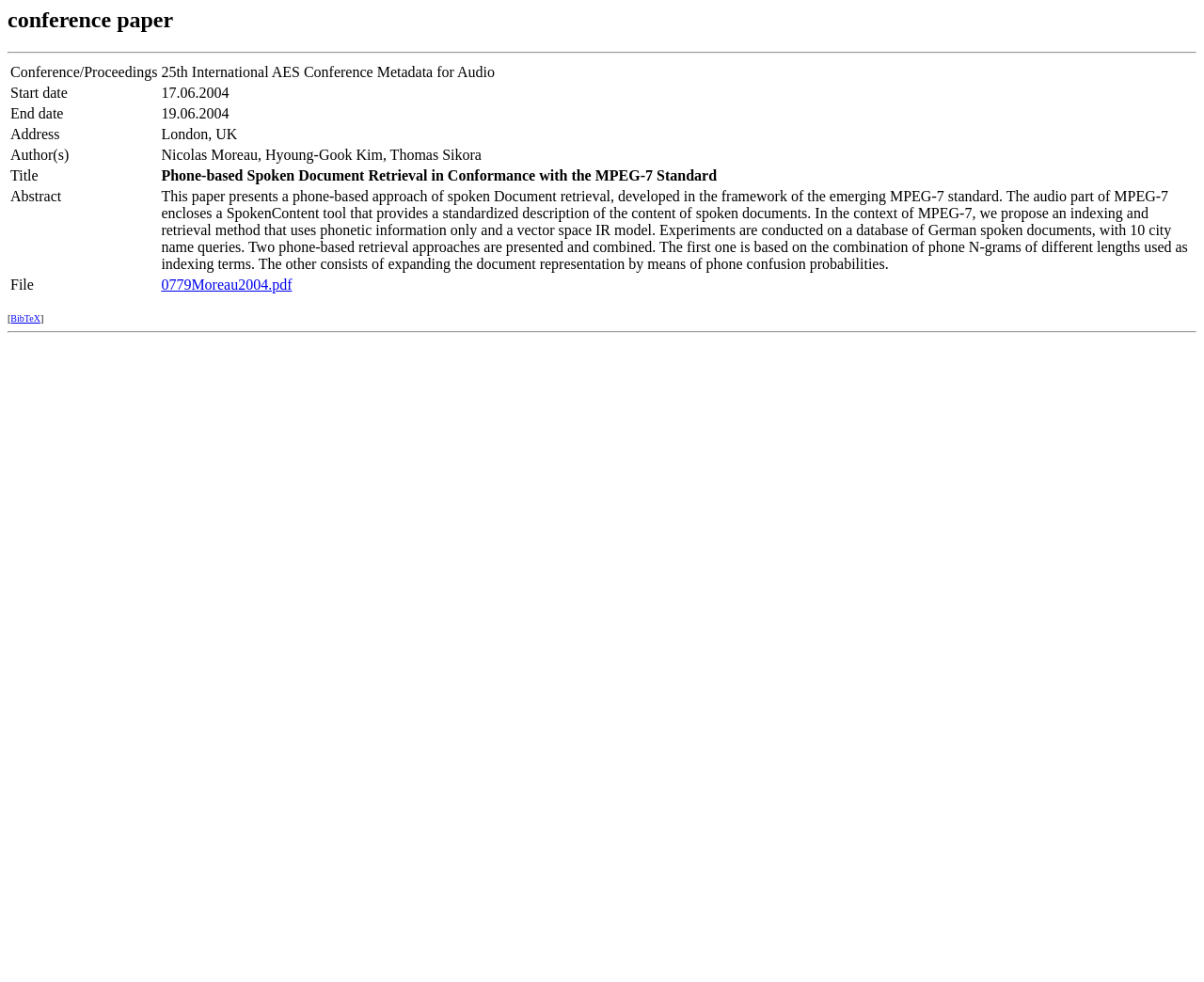Provide a one-word or short-phrase response to the question:
What is the start date of the conference?

17.06.2004